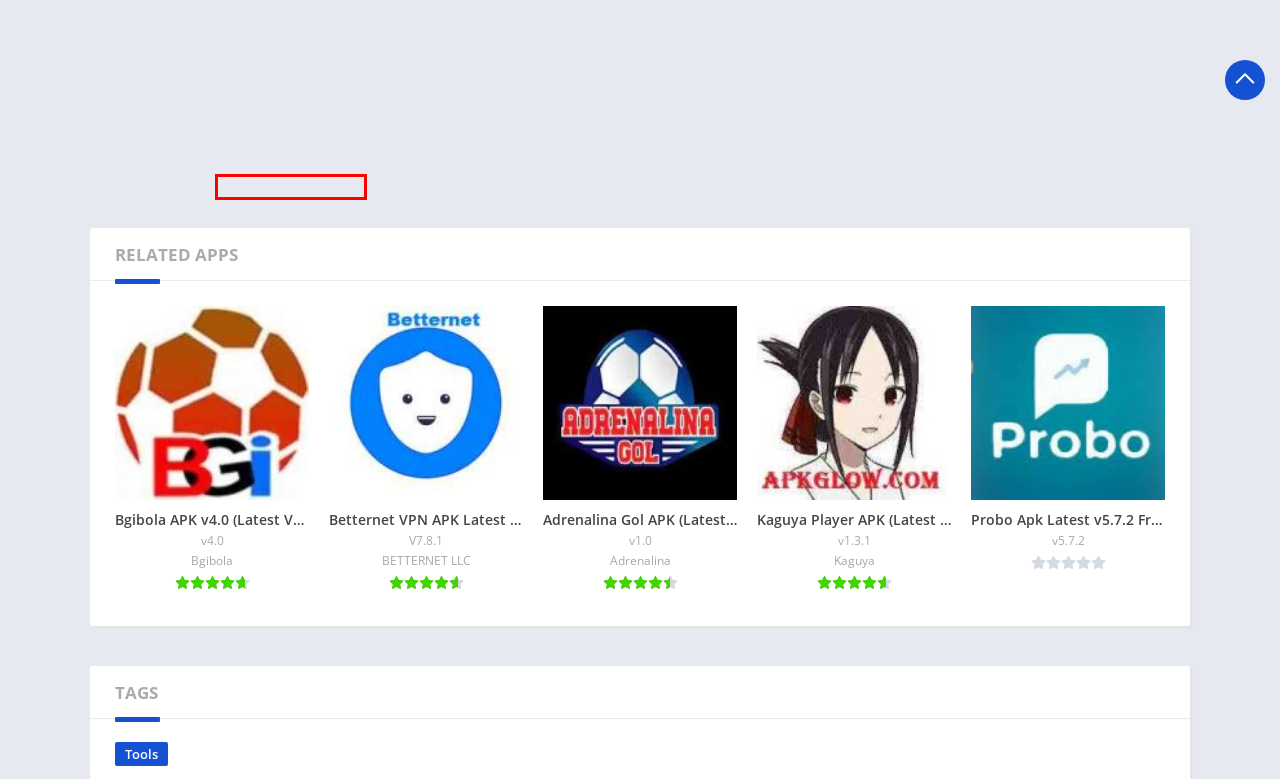You have a screenshot of a webpage with a red rectangle bounding box around an element. Identify the best matching webpage description for the new page that appears after clicking the element in the bounding box. The descriptions are:
A. About Us - APK Glow - Download the APK files & Games for free
B. FiraFollower Mod APK Latest V12 Free Download for Android
C. Betternet VPN APK Latest v7.8.1 Free Download (Premium Unlocked)
D. Probo Apk Latest v5.7.2 Free Download For Android - Earning
E. Adrenalina Gol APK (Latest Version) v1.0 Free Download For Android
F. Kaguya Player APK (Latest Version) v1.3.1 Free Download
G. Tools - APK Glow - Download the APK files & Games for free
H. Bgibola APK v4.0 (Latest Version) Free Download For Android

B